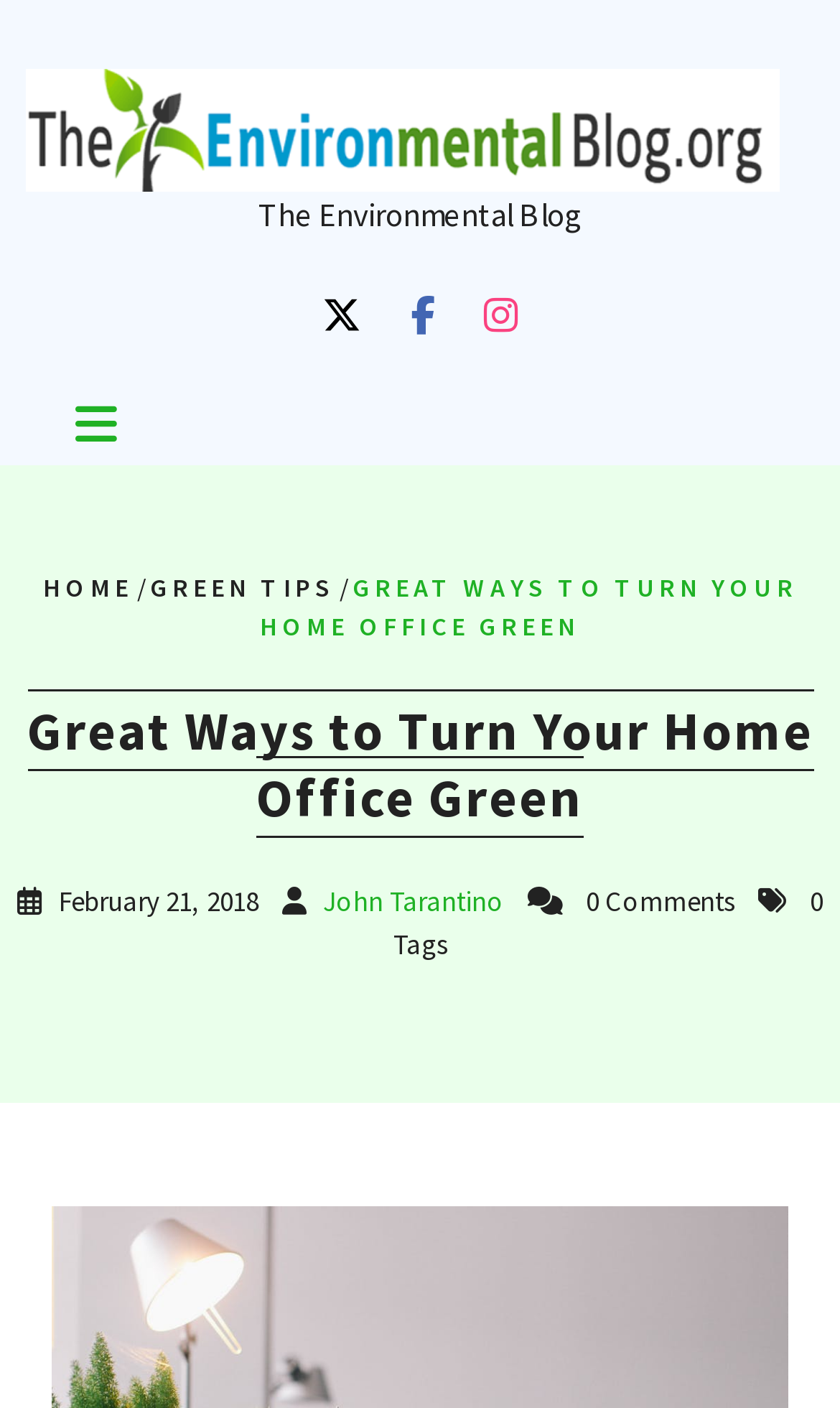What is the name of the blog?
Look at the screenshot and provide an in-depth answer.

I determined the answer by looking at the StaticText element with the text 'The Environmental Blog' which is a child of the Root Element.